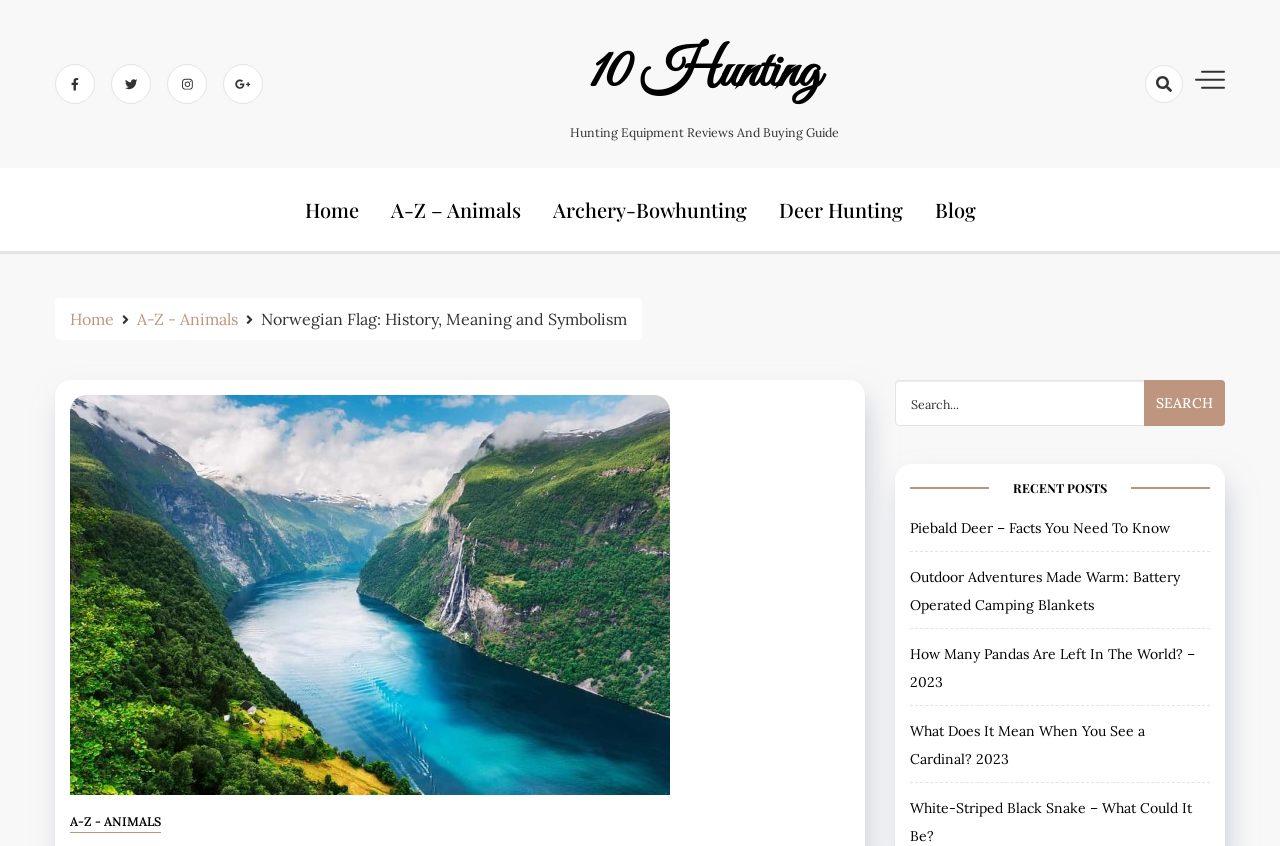How many navigation links are present in the top section?
Using the image, answer in one word or phrase.

5